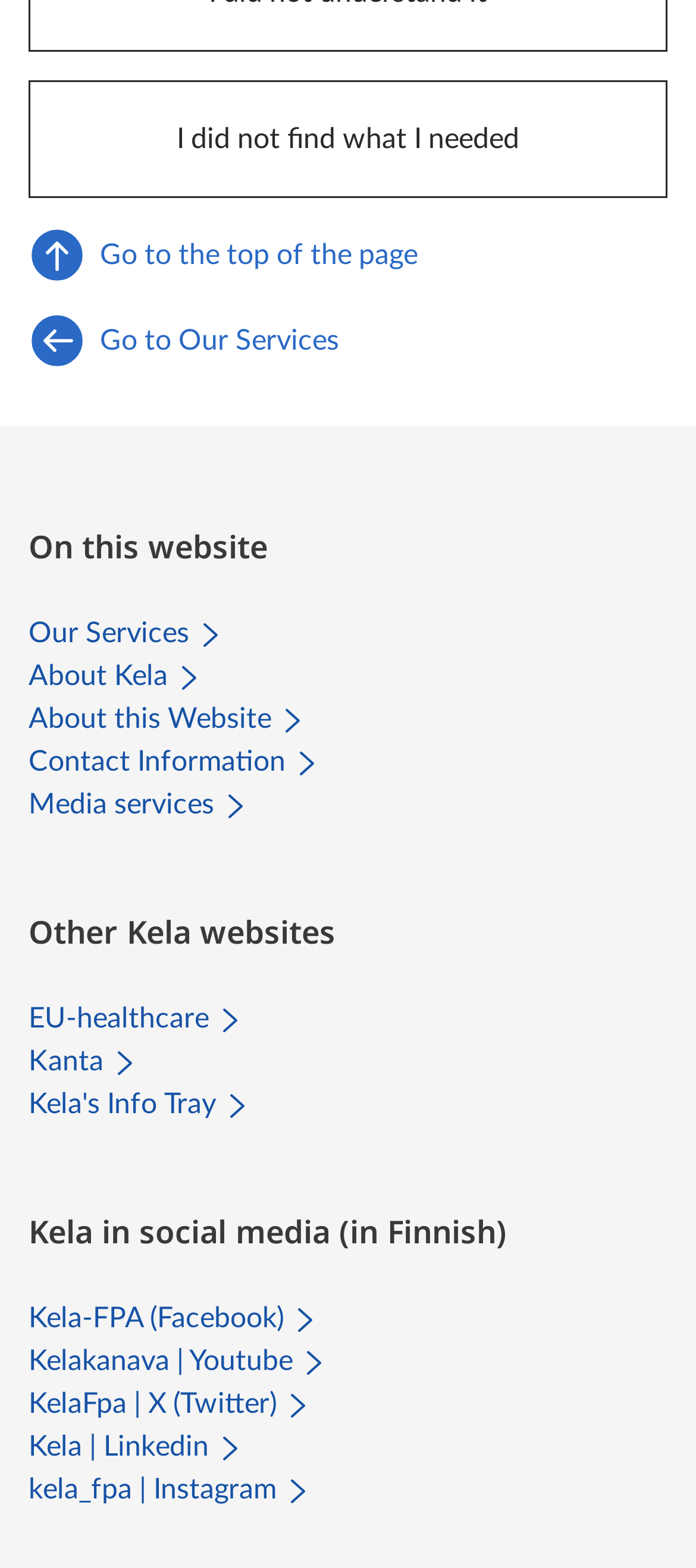What is the section below 'On this website' about?
Kindly answer the question with as much detail as you can.

The section below the heading 'On this website' contains links to various services provided by Kela, such as 'Our Services', 'About Kela', and 'Contact Information', indicating that this section is about Kela's services.